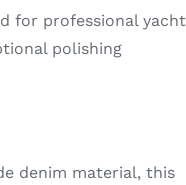What is the purpose of the hook and loop attachment system?
Offer a detailed and full explanation in response to the question.

The caption explains that the pad features an easy-to-use hook and loop attachment system, which facilitates quick pad swaps during the yacht detailing process.